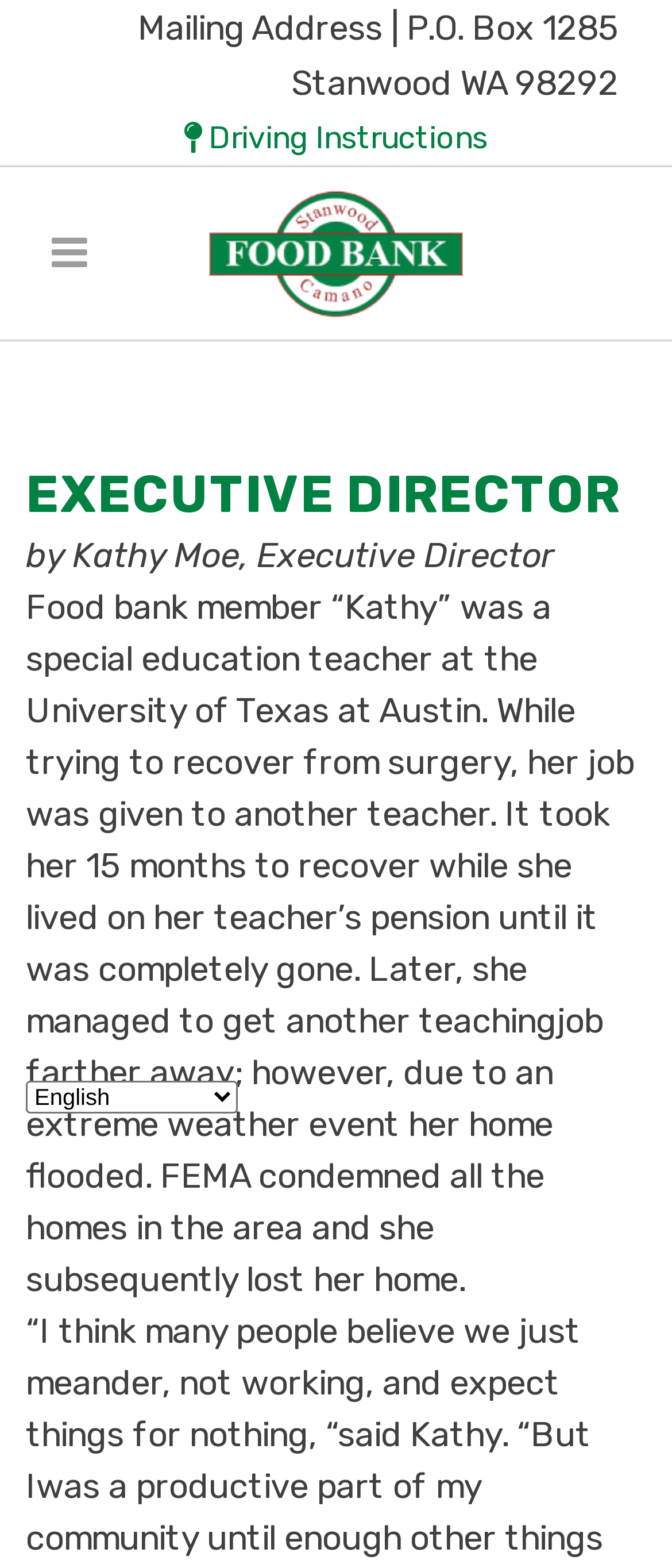What is the name of the executive director?
Please provide a detailed answer to the question.

The answer can be found in the section with the heading 'EXECUTIVE DIRECTOR' where it says 'by Kathy Moe, Executive Director'.